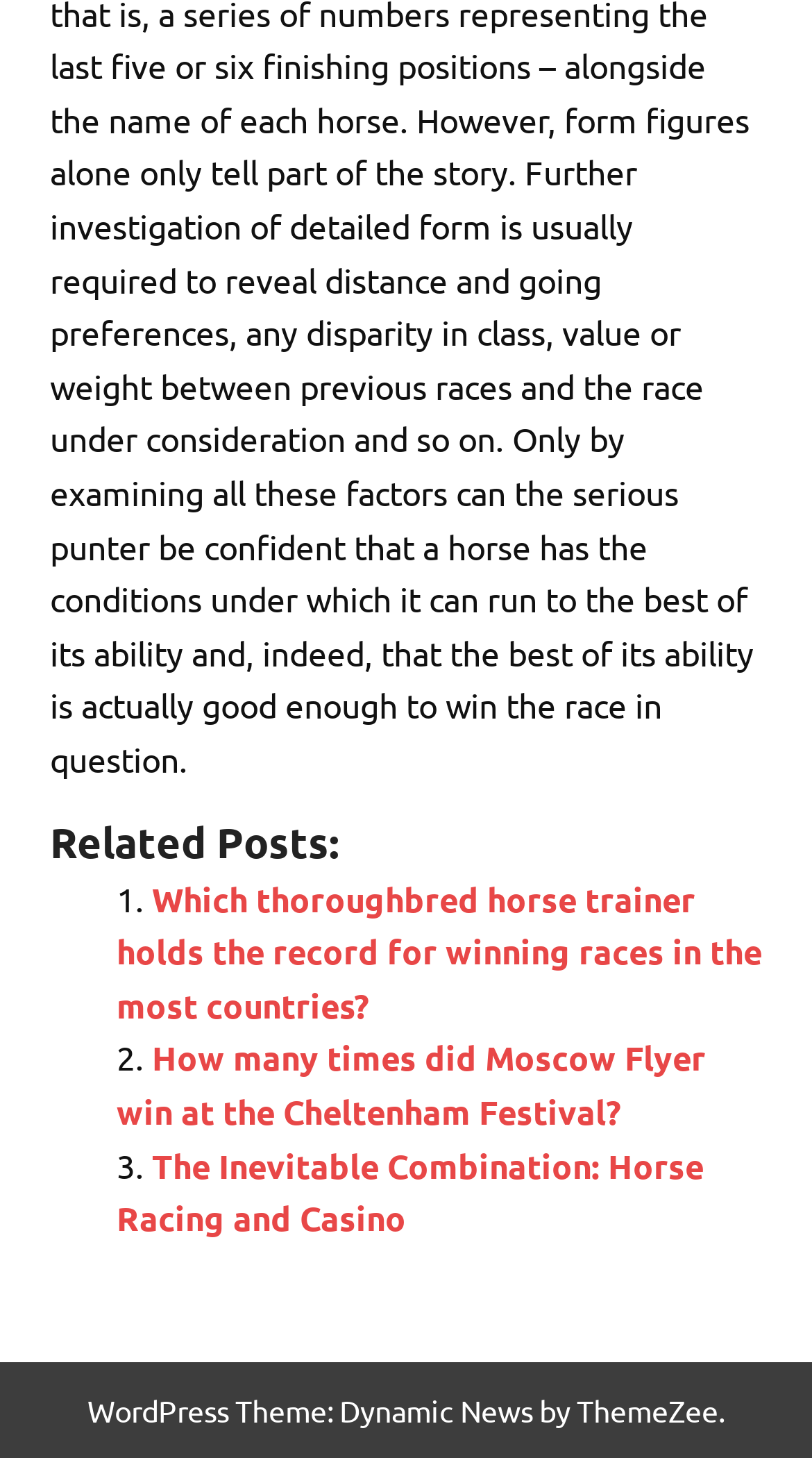What is the topic of the third related post?
Using the visual information from the image, give a one-word or short-phrase answer.

Horse Racing and Casino